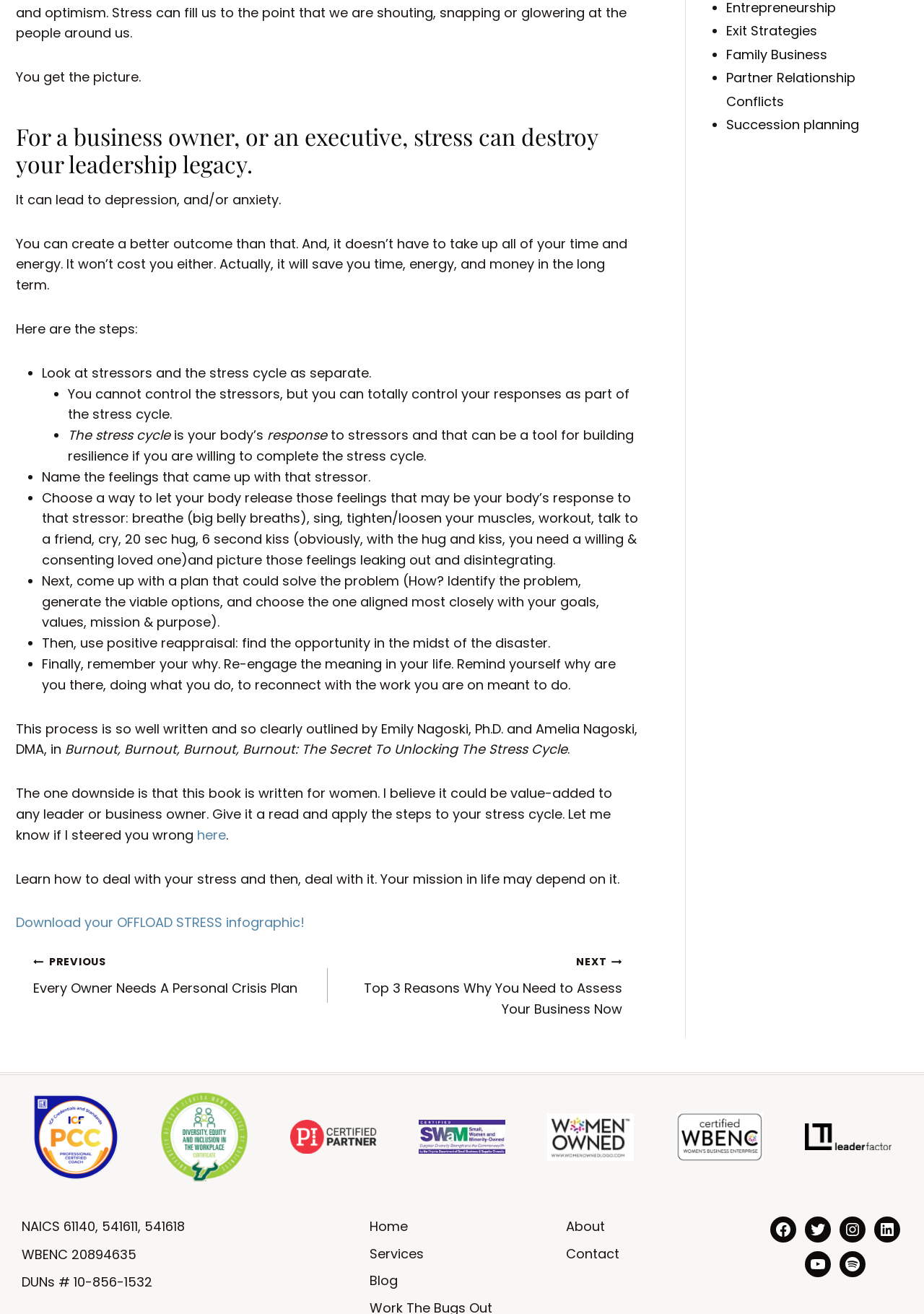What is the purpose of the 'OFFLOAD STRESS' infographic?
Provide a detailed and well-explained answer to the question.

The webpage provides a link to download an 'OFFLOAD STRESS' infographic, which suggests that it is a tool to help individuals deal with stress and manage their stress cycle.